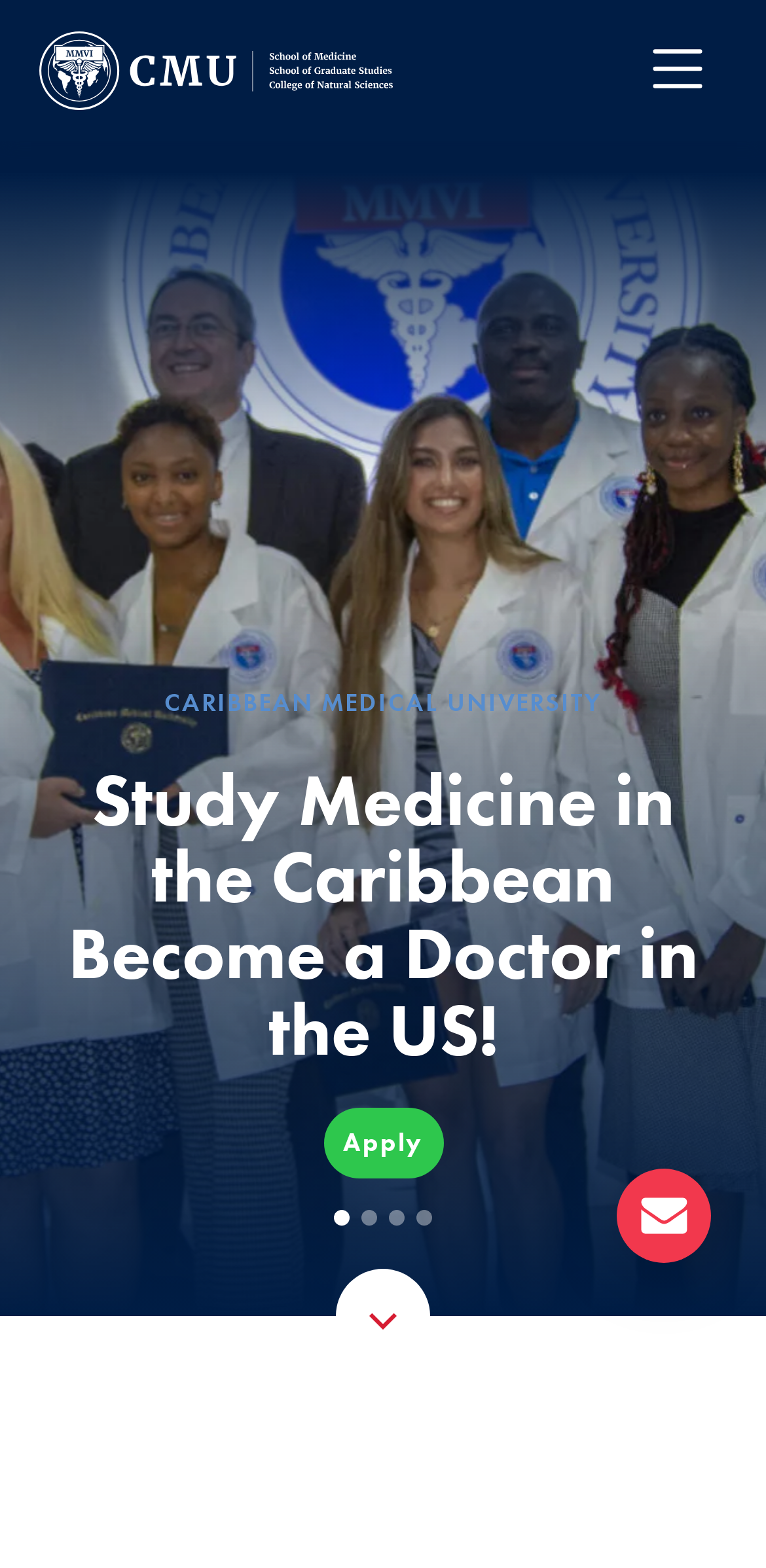Is the menu expanded?
Can you provide an in-depth and detailed response to the question?

The button with text 'menu' has an attribute 'expanded' set to False, indicating that the menu is not expanded. This button is located at bounding box coordinates [0.821, 0.013, 0.949, 0.078].